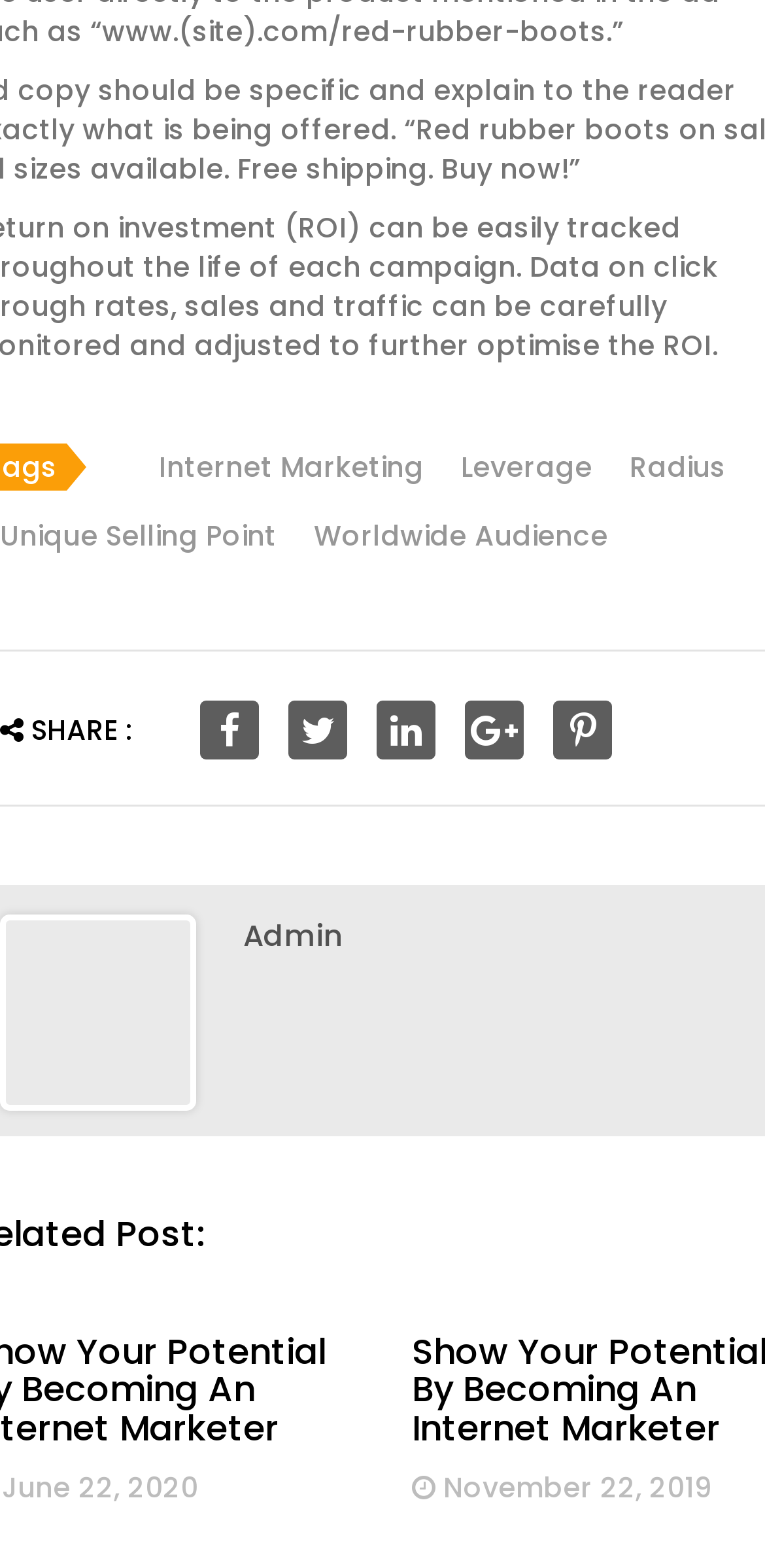What are the main navigation links?
Please provide a single word or phrase as your answer based on the screenshot.

Internet Marketing, Leverage, Radius